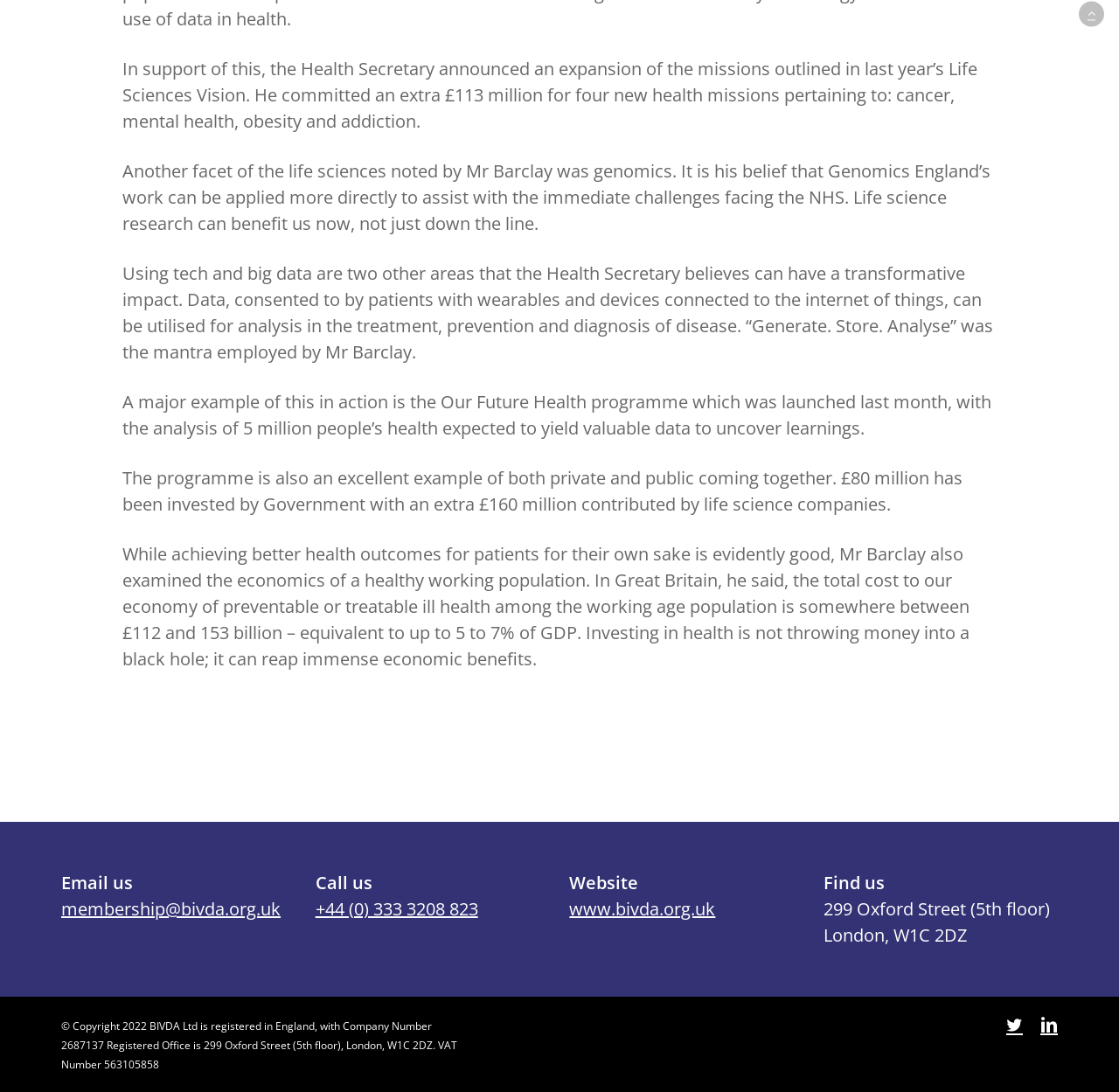Show the bounding box coordinates for the HTML element described as: "linkedin".

[0.93, 0.929, 0.945, 0.948]